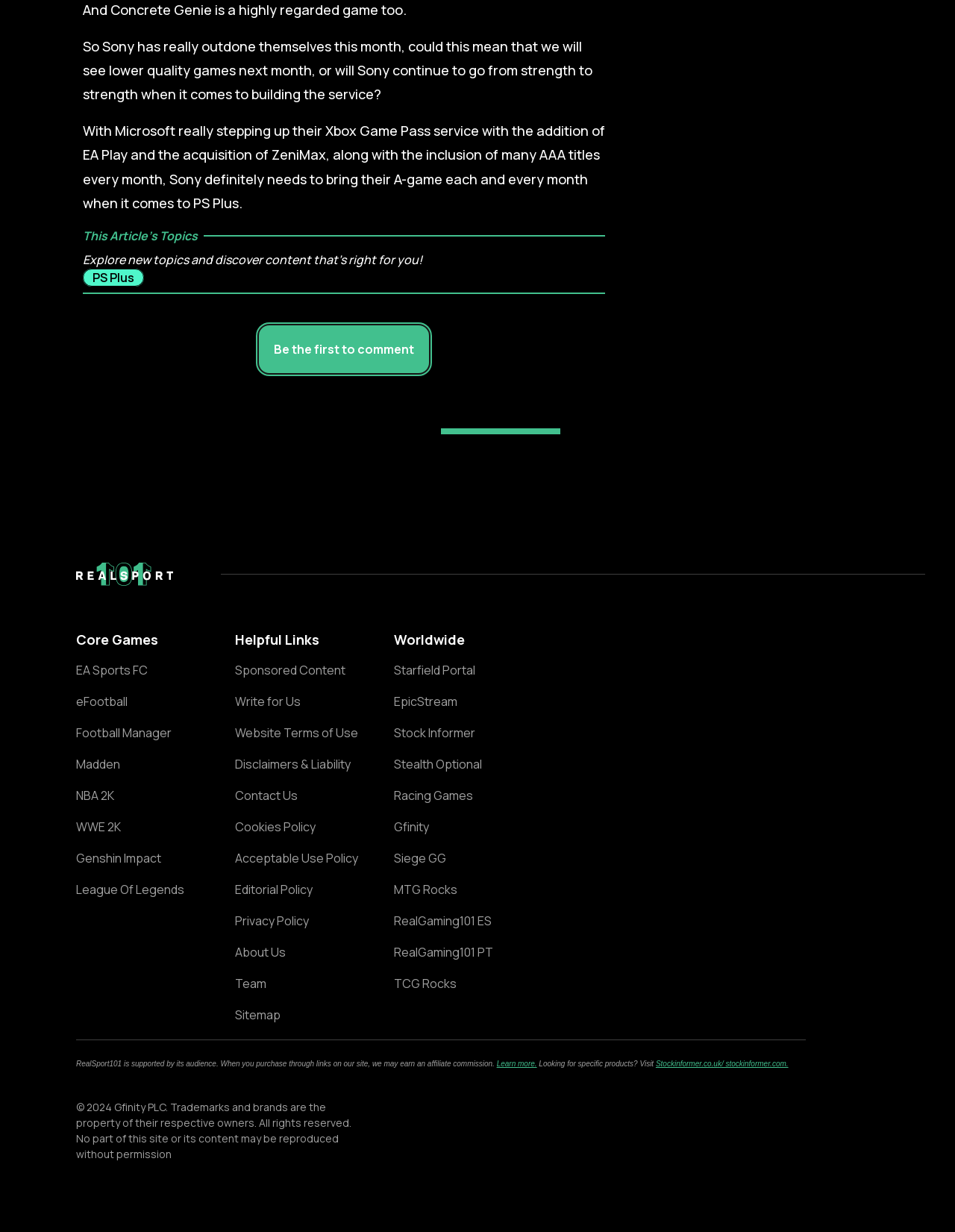Find the bounding box of the web element that fits this description: "Sitemap".

[0.246, 0.798, 0.375, 0.809]